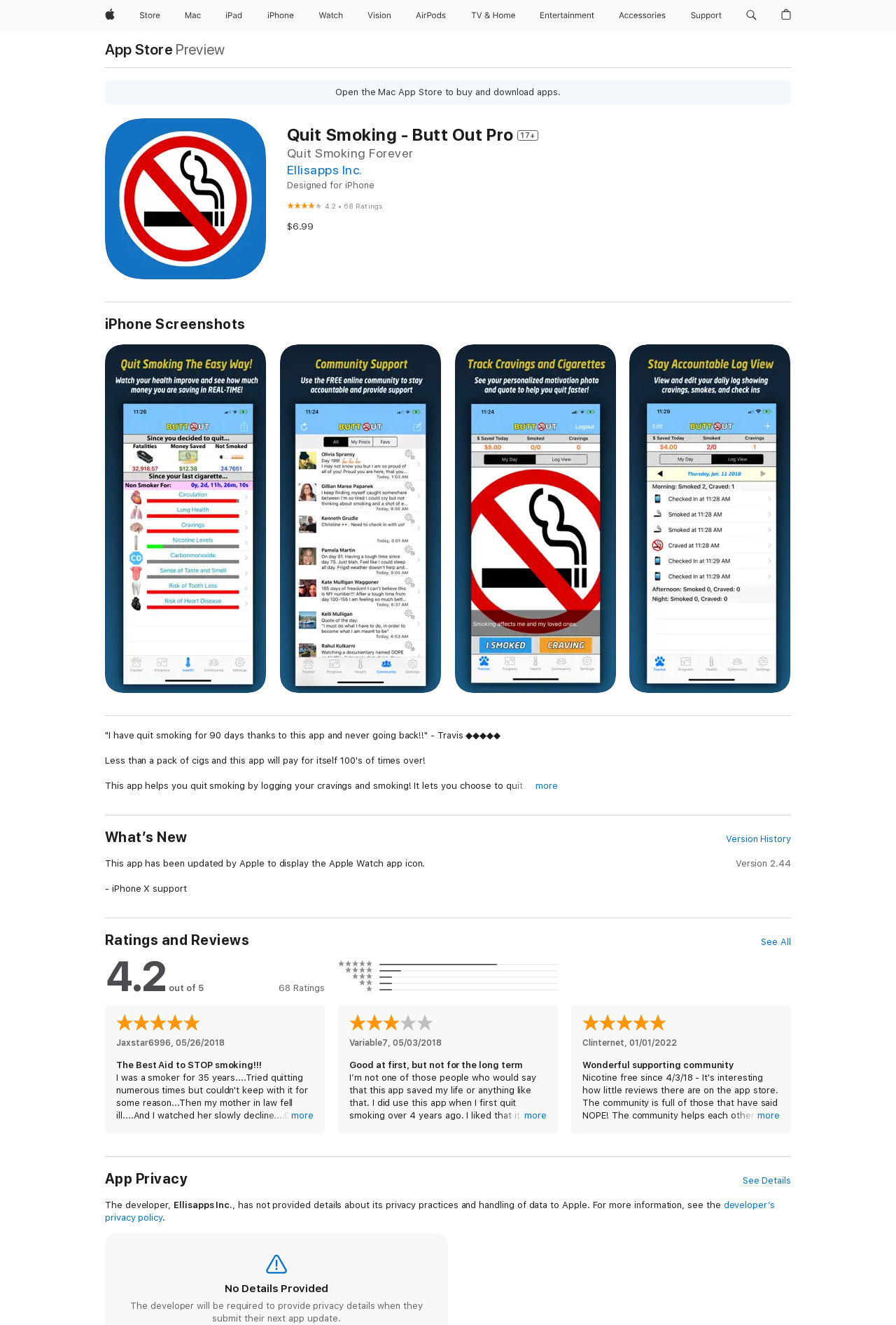Extract the primary heading text from the webpage.

Quit Smoking - Butt Out Pro 17+